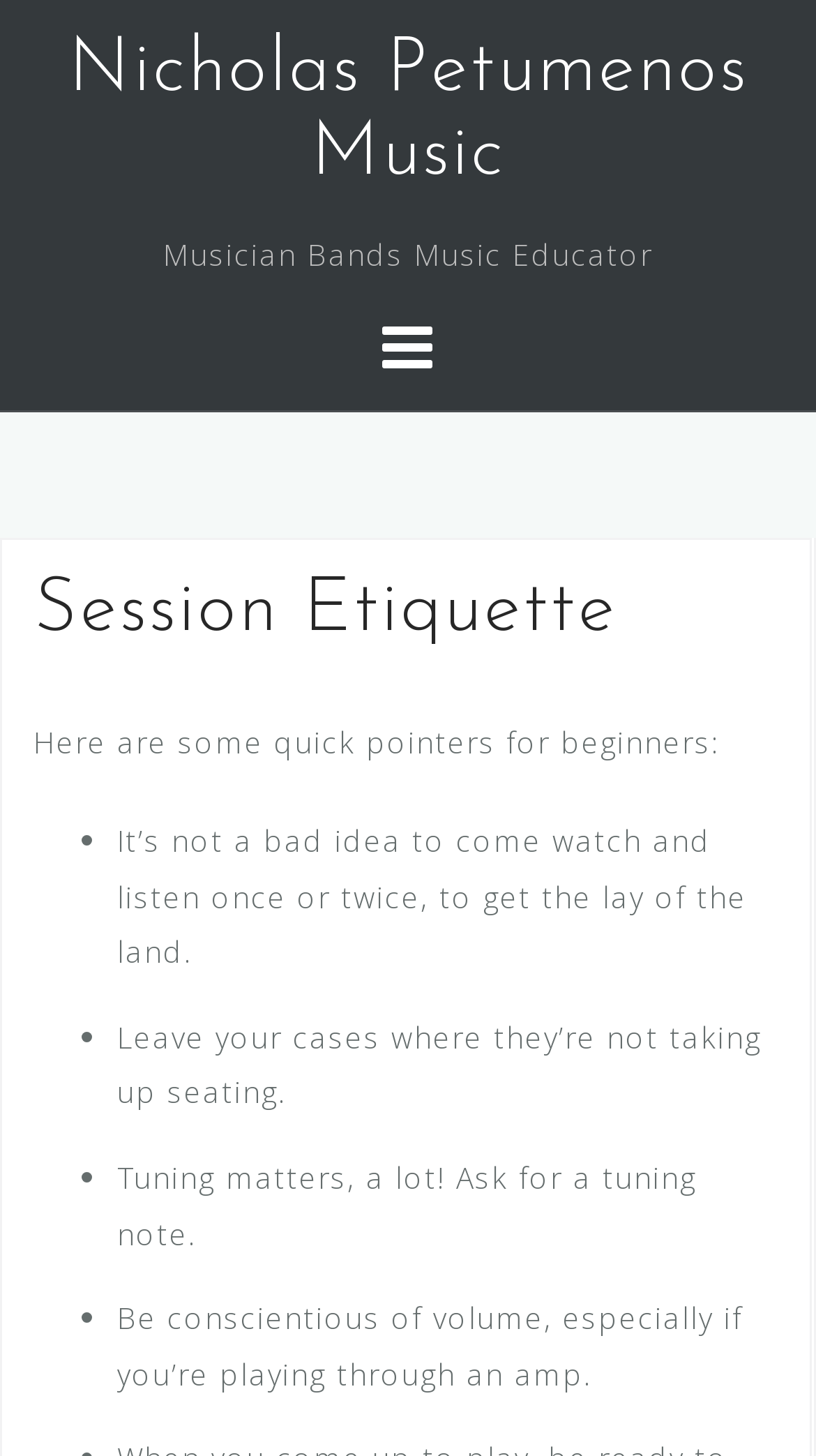Bounding box coordinates should be in the format (top-left x, top-left y, bottom-right x, bottom-right y) and all values should be floating point numbers between 0 and 1. Determine the bounding box coordinate for the UI element described as: Nicholas Petumenos Music

[0.083, 0.023, 0.917, 0.132]